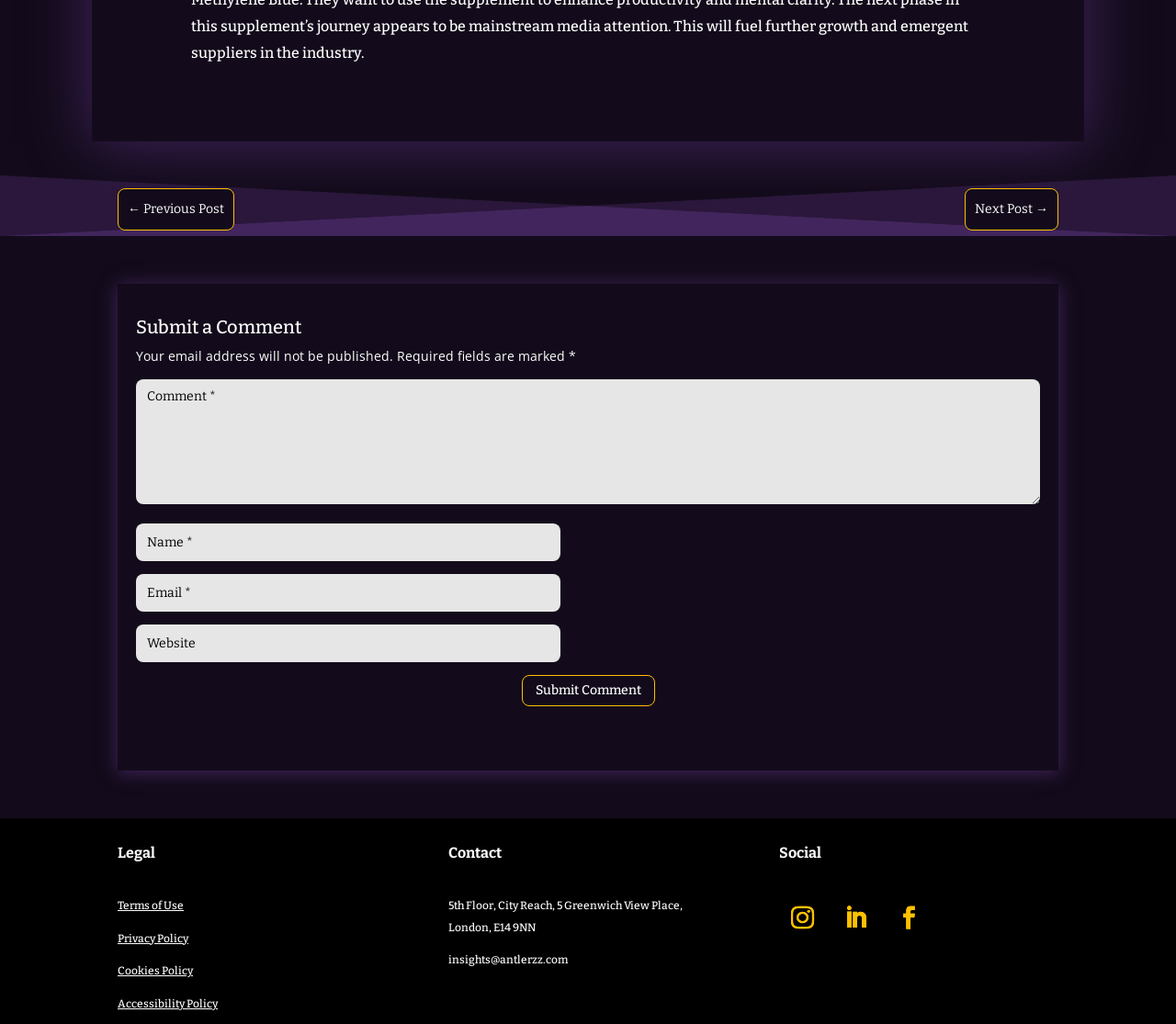Highlight the bounding box coordinates of the element that should be clicked to carry out the following instruction: "Enter your name". The coordinates must be given as four float numbers ranging from 0 to 1, i.e., [left, top, right, bottom].

[0.116, 0.511, 0.477, 0.548]